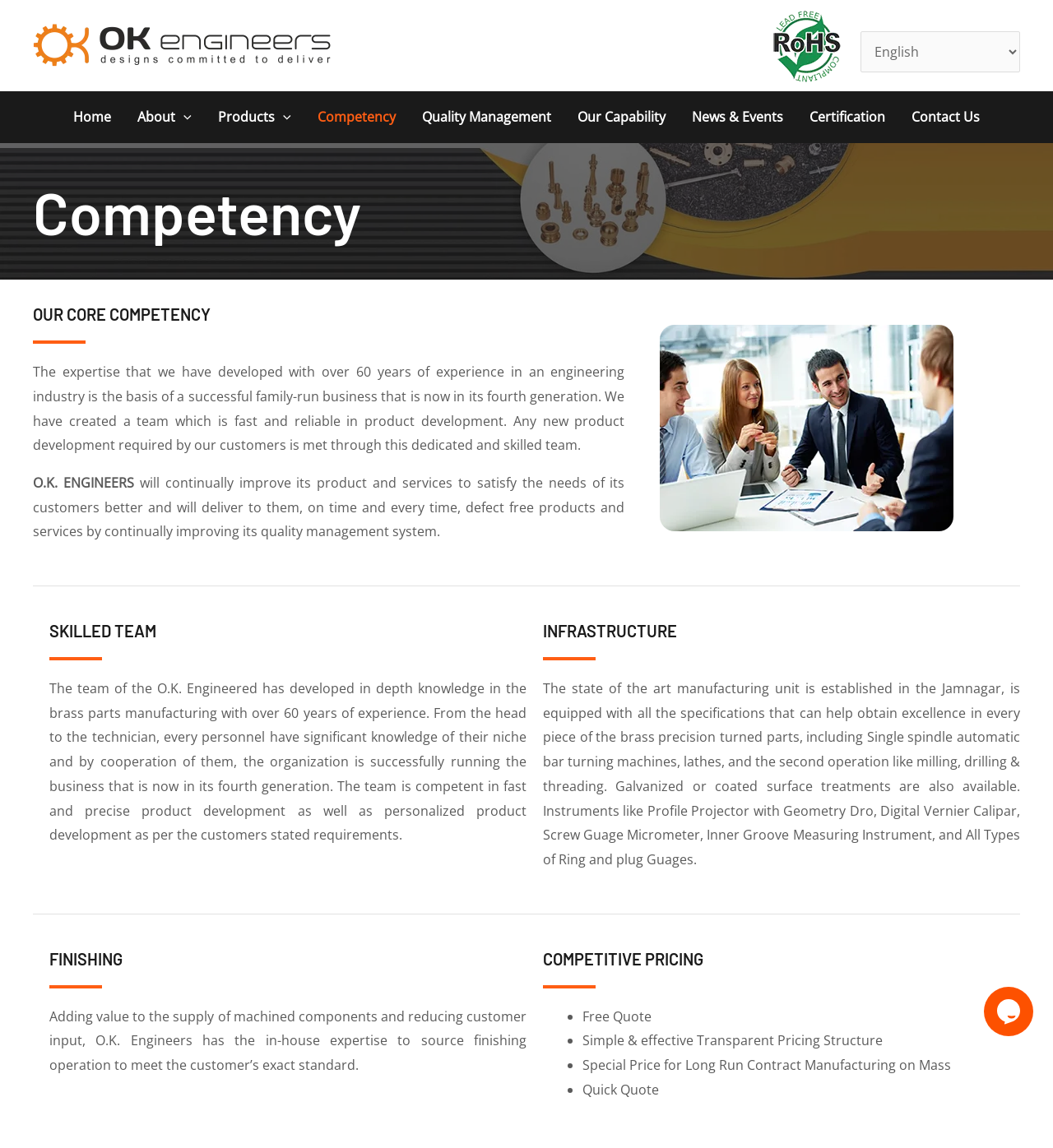Identify the bounding box for the UI element that is described as follows: "Competency".

[0.289, 0.091, 0.388, 0.112]